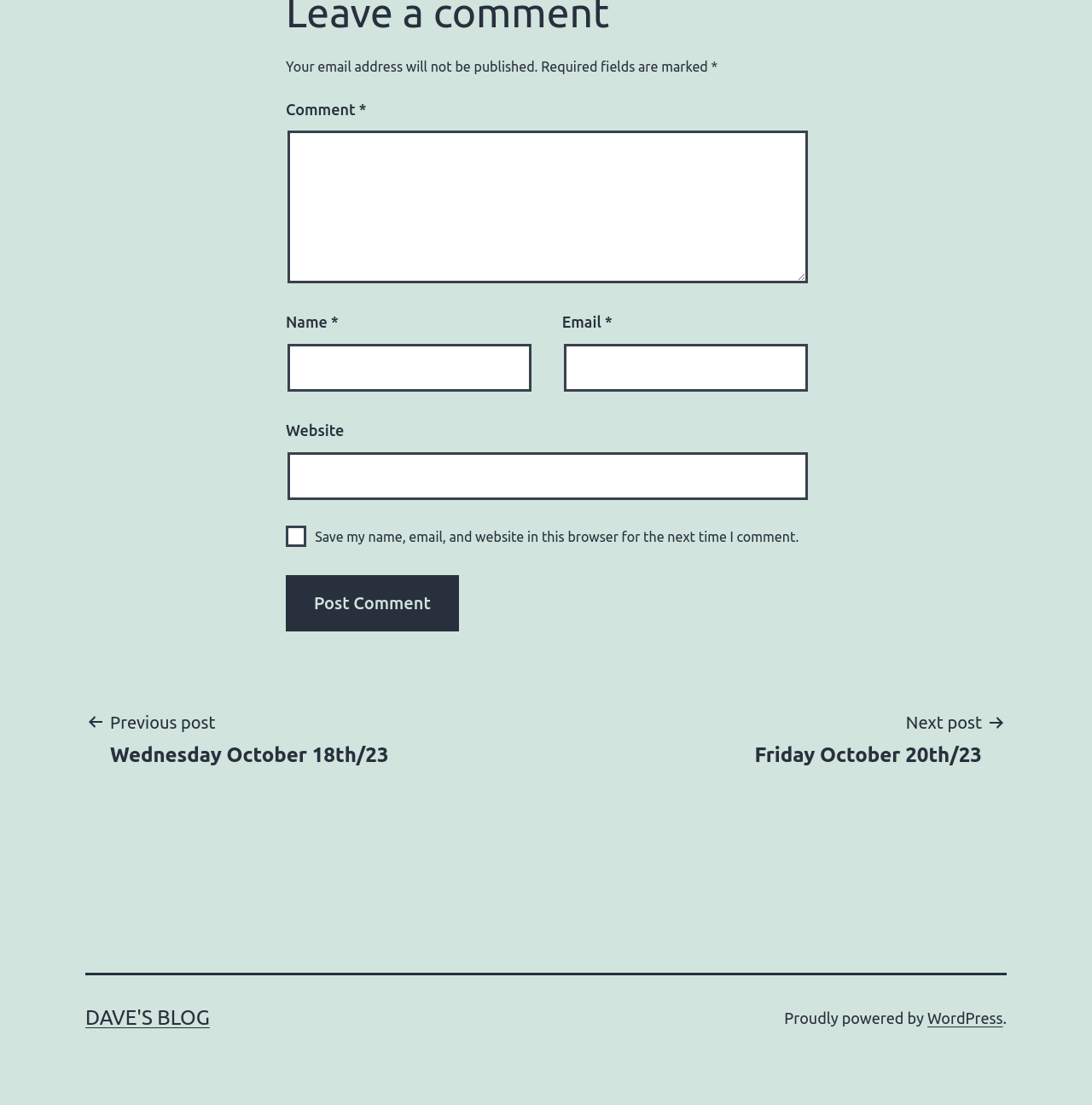Please determine the bounding box coordinates of the element to click on in order to accomplish the following task: "Type your name". Ensure the coordinates are four float numbers ranging from 0 to 1, i.e., [left, top, right, bottom].

[0.263, 0.311, 0.487, 0.355]